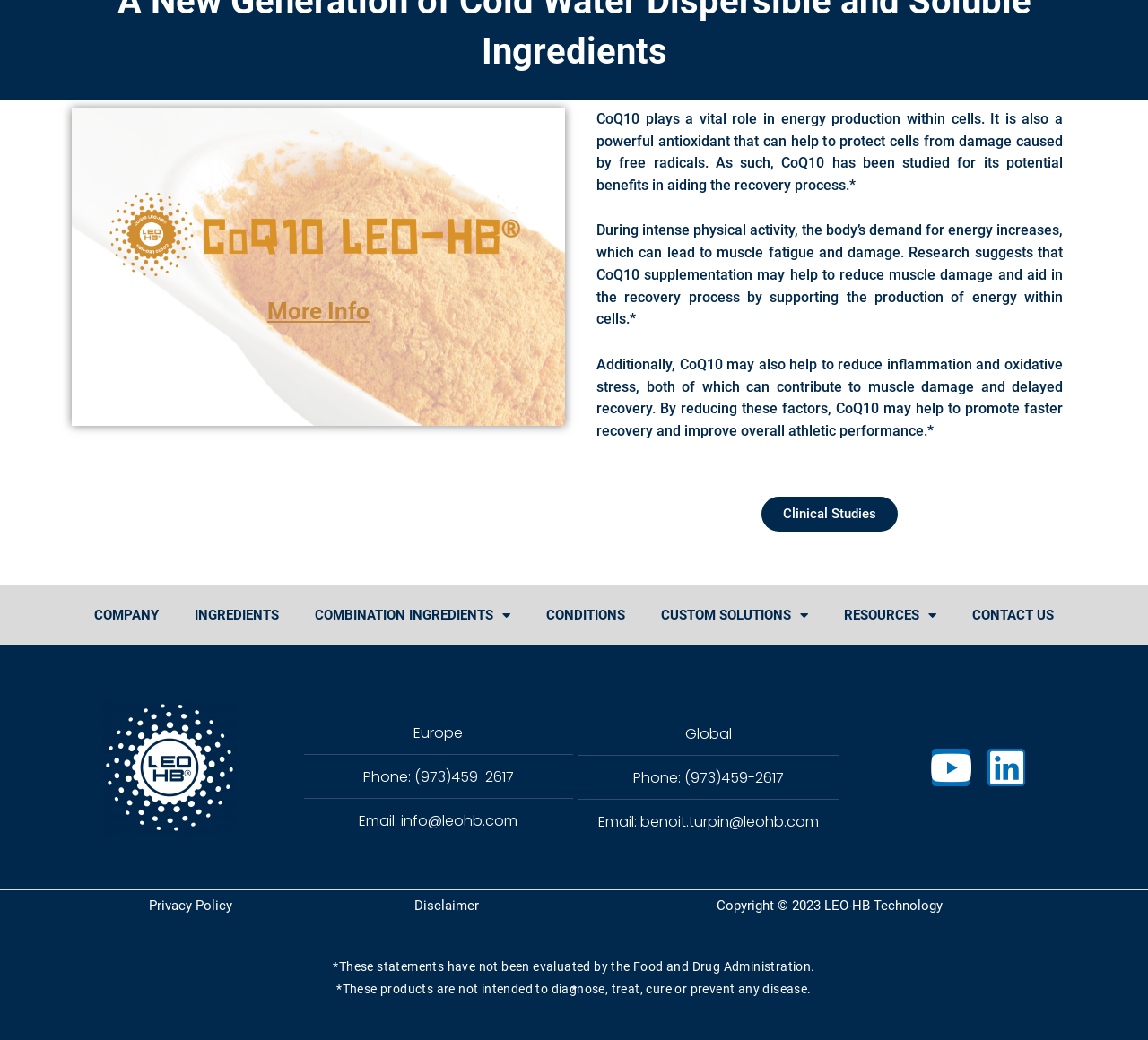Determine the bounding box coordinates for the UI element described. Format the coordinates as (top-left x, top-left y, bottom-right x, bottom-right y) and ensure all values are between 0 and 1. Element description: CONDITIONS

[0.46, 0.572, 0.56, 0.612]